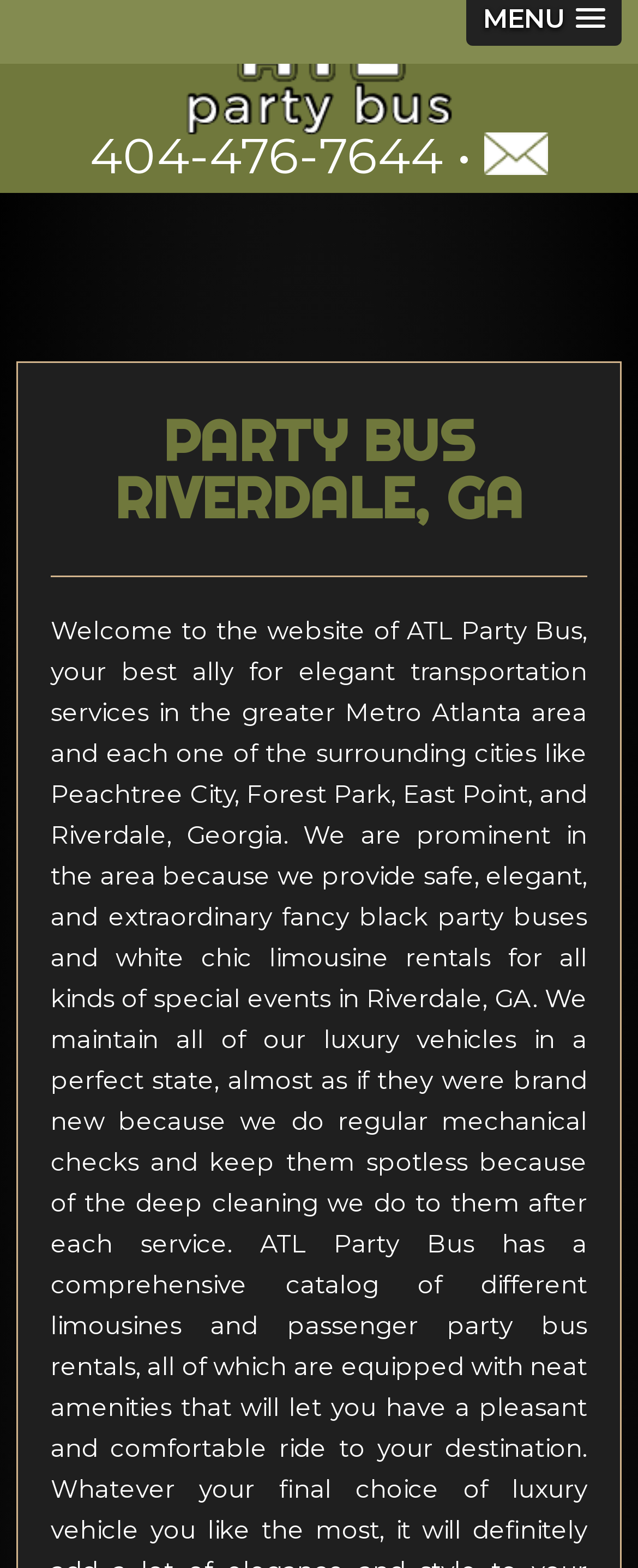Determine the bounding box of the UI element mentioned here: "404-476-7644". The coordinates must be in the format [left, top, right, bottom] with values ranging from 0 to 1.

[0.141, 0.08, 0.695, 0.119]